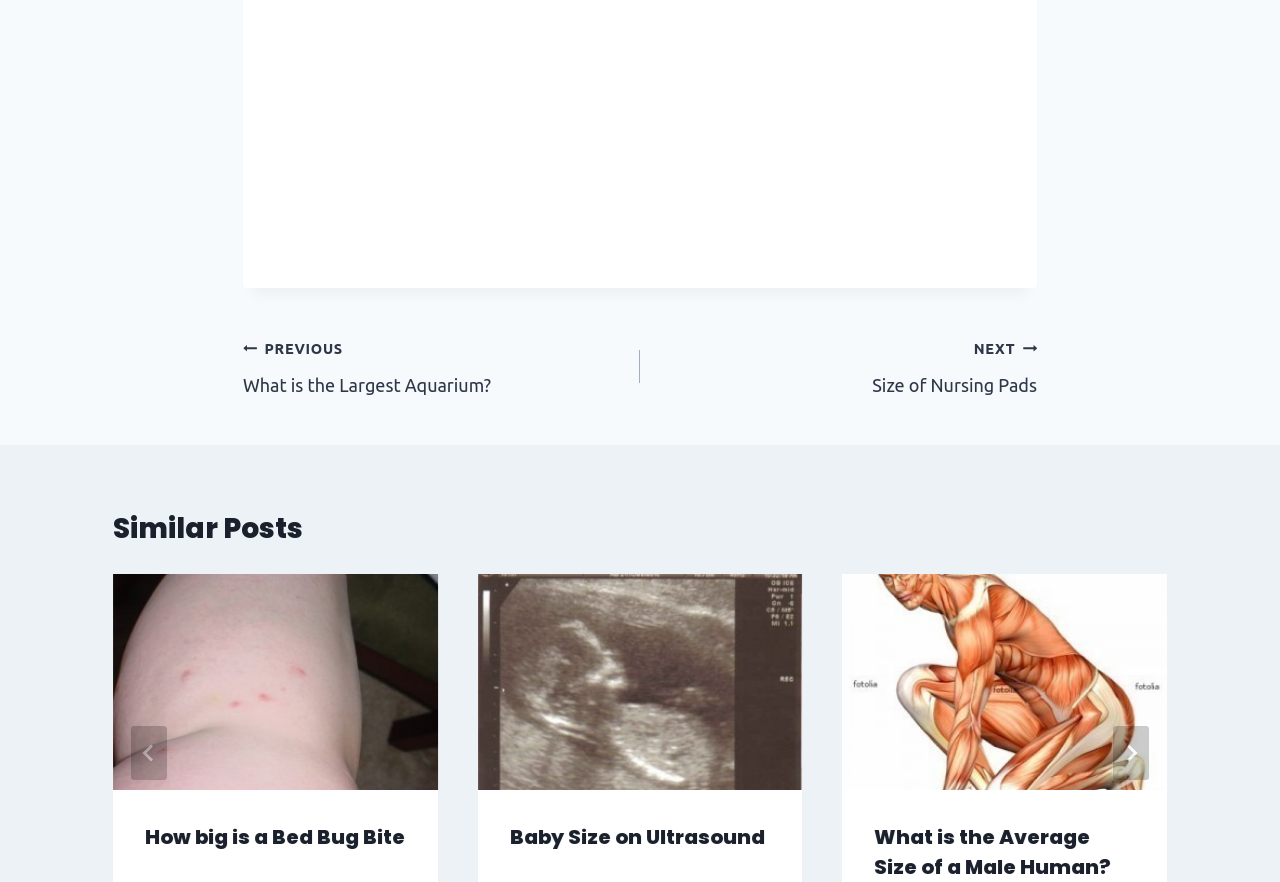Please locate the bounding box coordinates of the element's region that needs to be clicked to follow the instruction: "View similar post about baby size on ultrasound". The bounding box coordinates should be provided as four float numbers between 0 and 1, i.e., [left, top, right, bottom].

[0.373, 0.65, 0.627, 0.896]